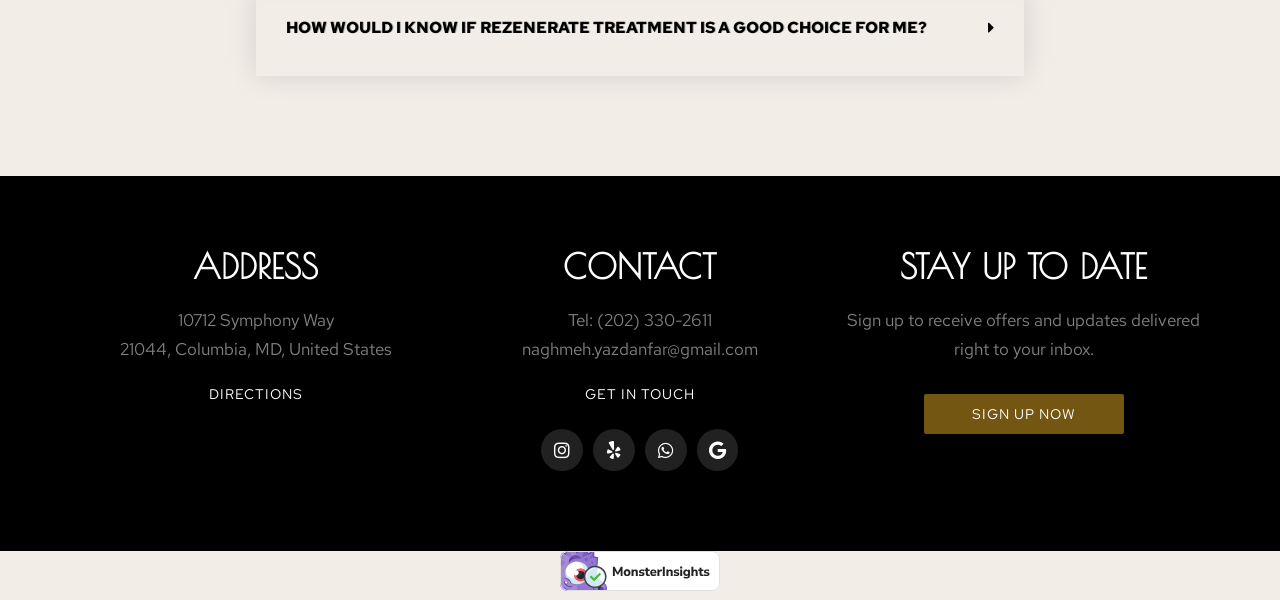Determine the bounding box coordinates of the clickable region to follow the instruction: "Get in touch via email".

[0.408, 0.564, 0.592, 0.6]